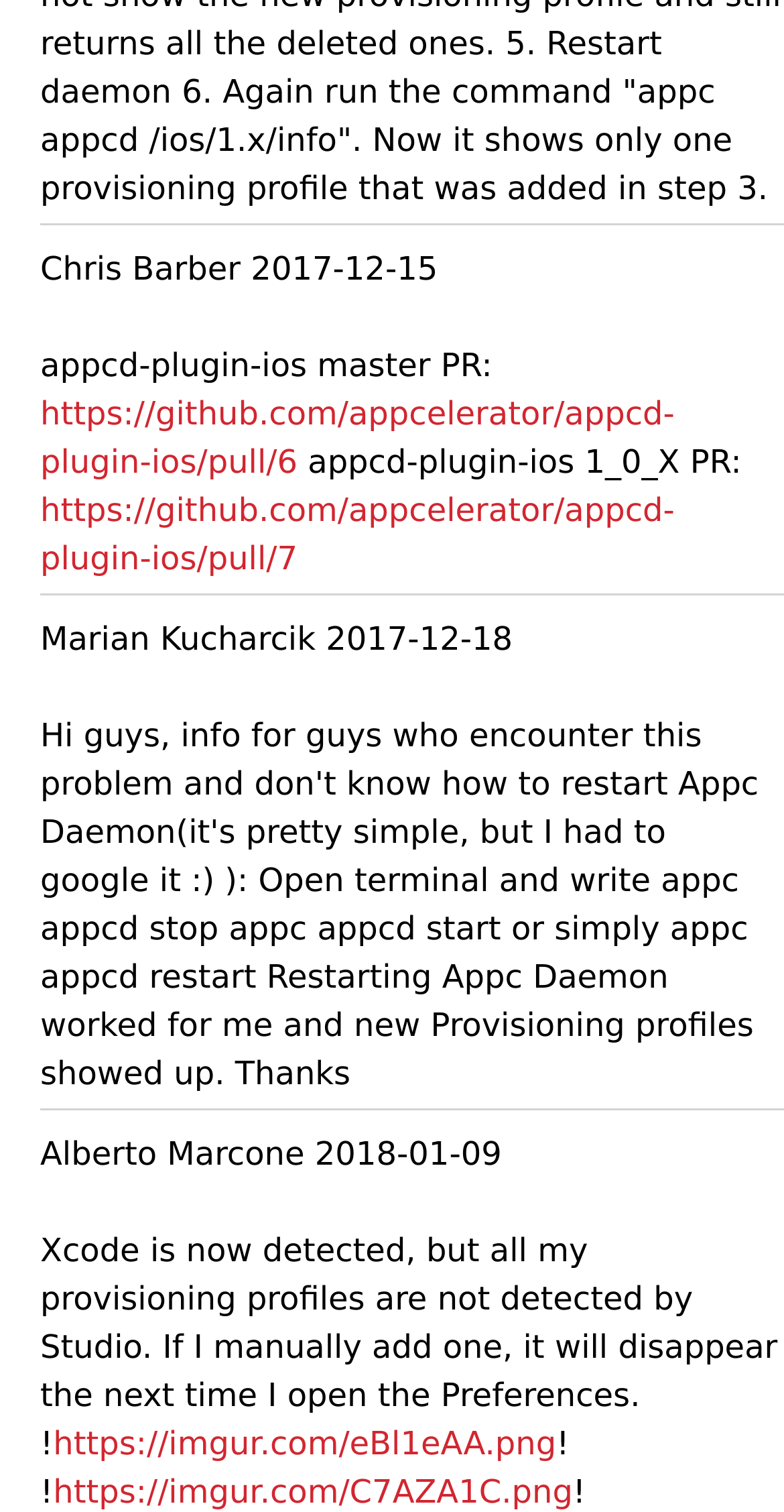Find the bounding box coordinates of the UI element according to this description: "https://github.com/appcelerator/appcd-plugin-ios/pull/7".

[0.051, 0.325, 0.861, 0.382]